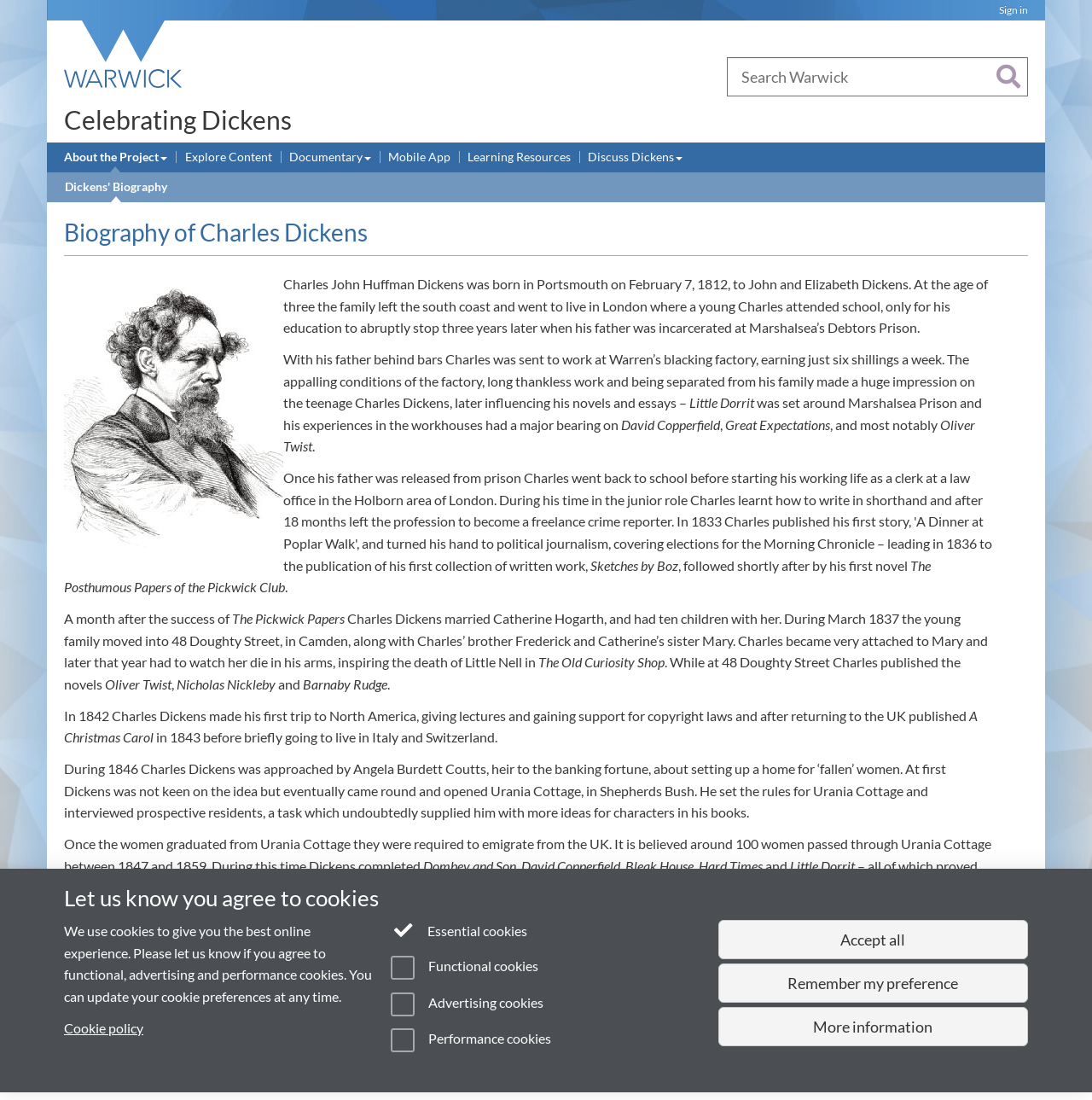Identify the bounding box of the HTML element described here: "Remember my preference". Provide the coordinates as four float numbers between 0 and 1: [left, top, right, bottom].

[0.658, 0.876, 0.941, 0.911]